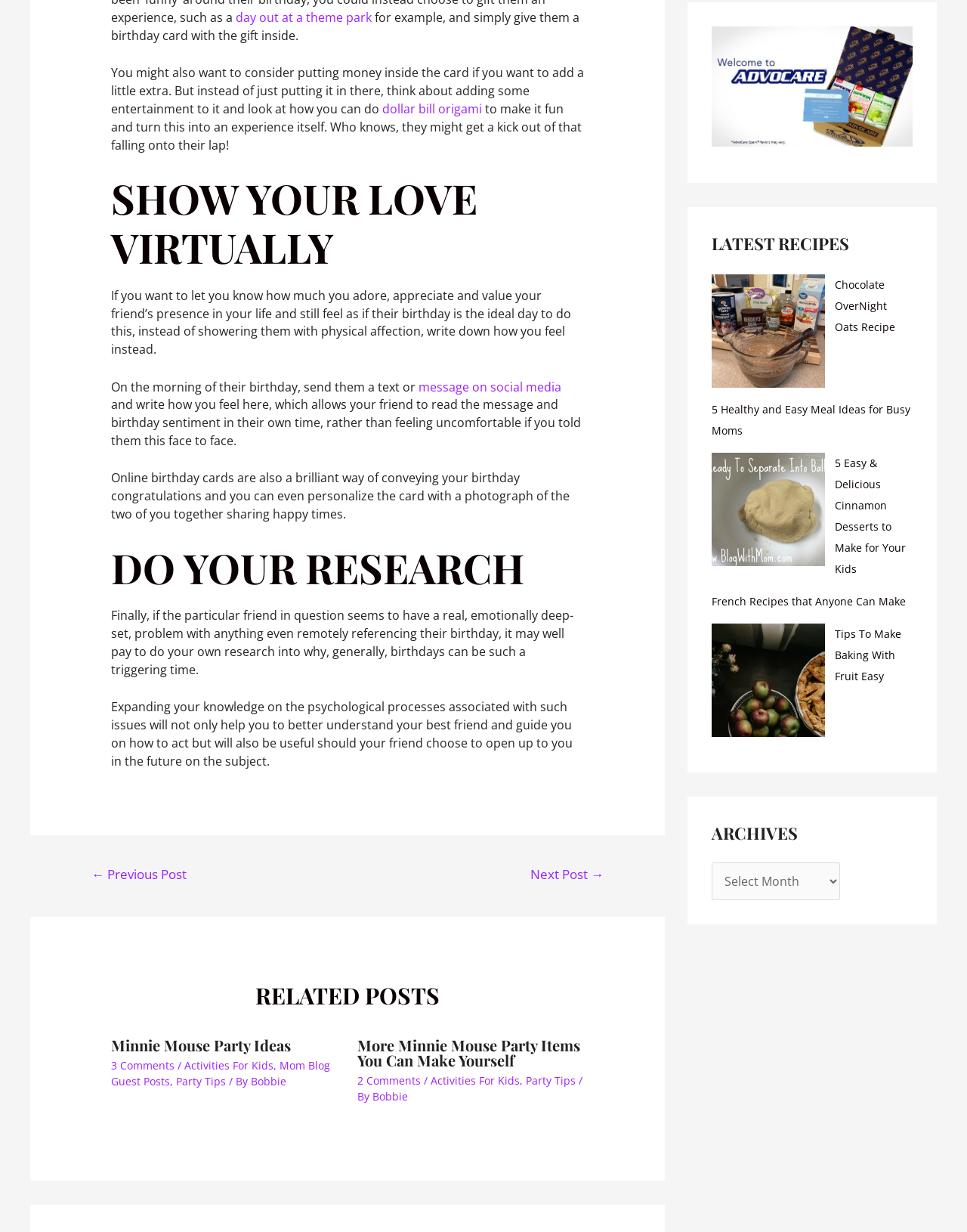Can you specify the bounding box coordinates for the region that should be clicked to fulfill this instruction: "send a message on social media".

[0.433, 0.307, 0.58, 0.321]